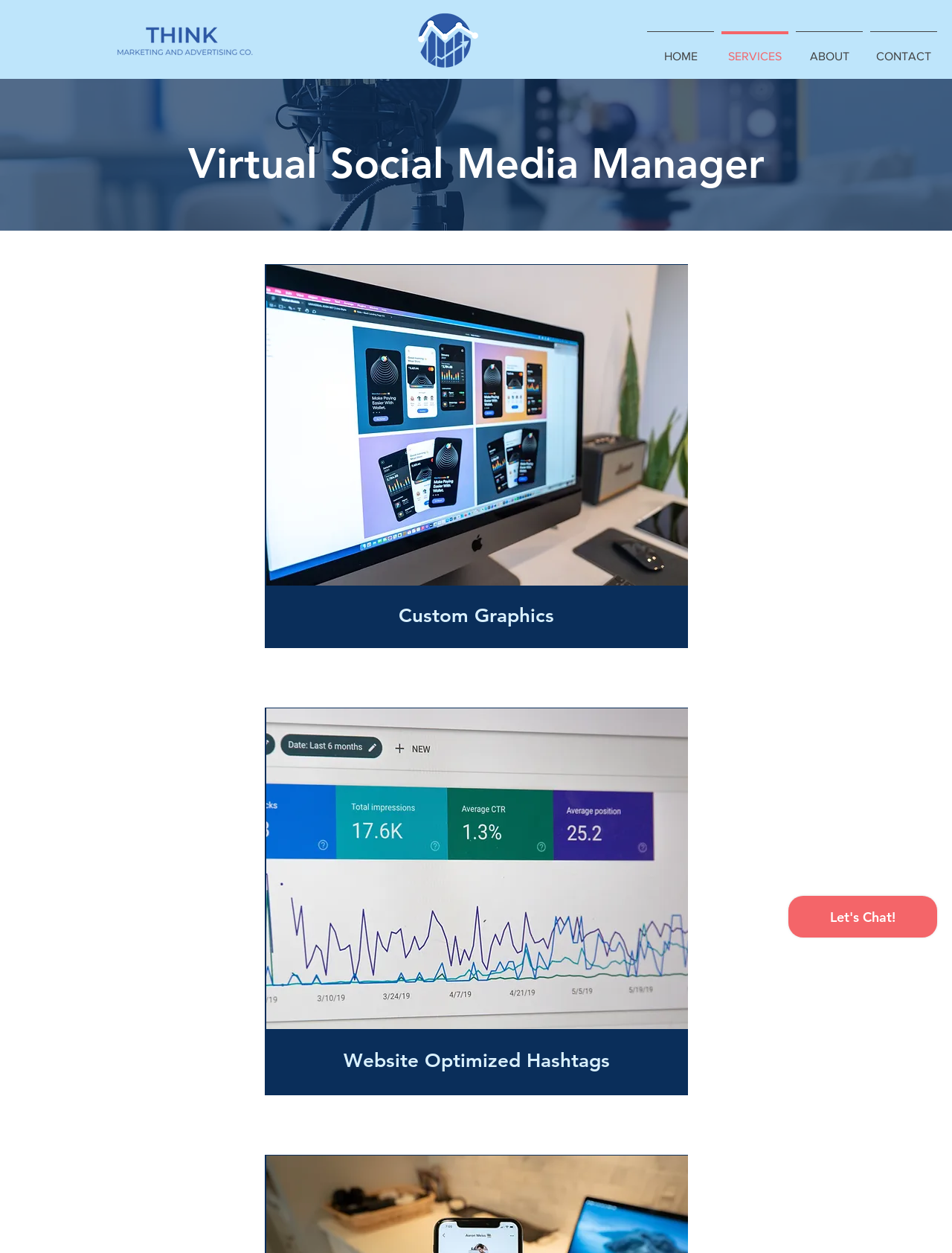What is the first menu item?
Using the image, respond with a single word or phrase.

HOME